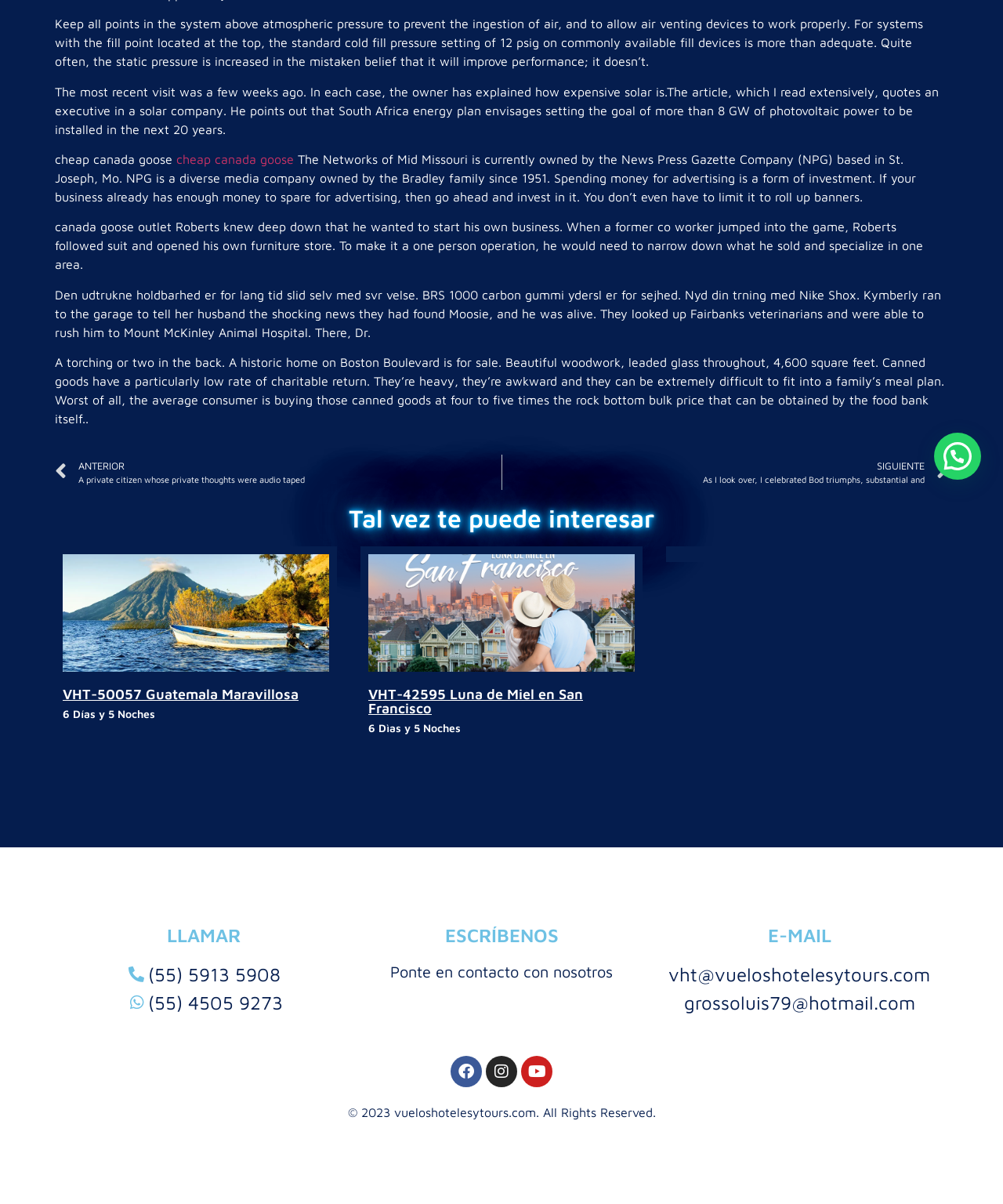Based on the element description: "Instagram", identify the UI element and provide its bounding box coordinates. Use four float numbers between 0 and 1, [left, top, right, bottom].

[0.484, 0.877, 0.516, 0.903]